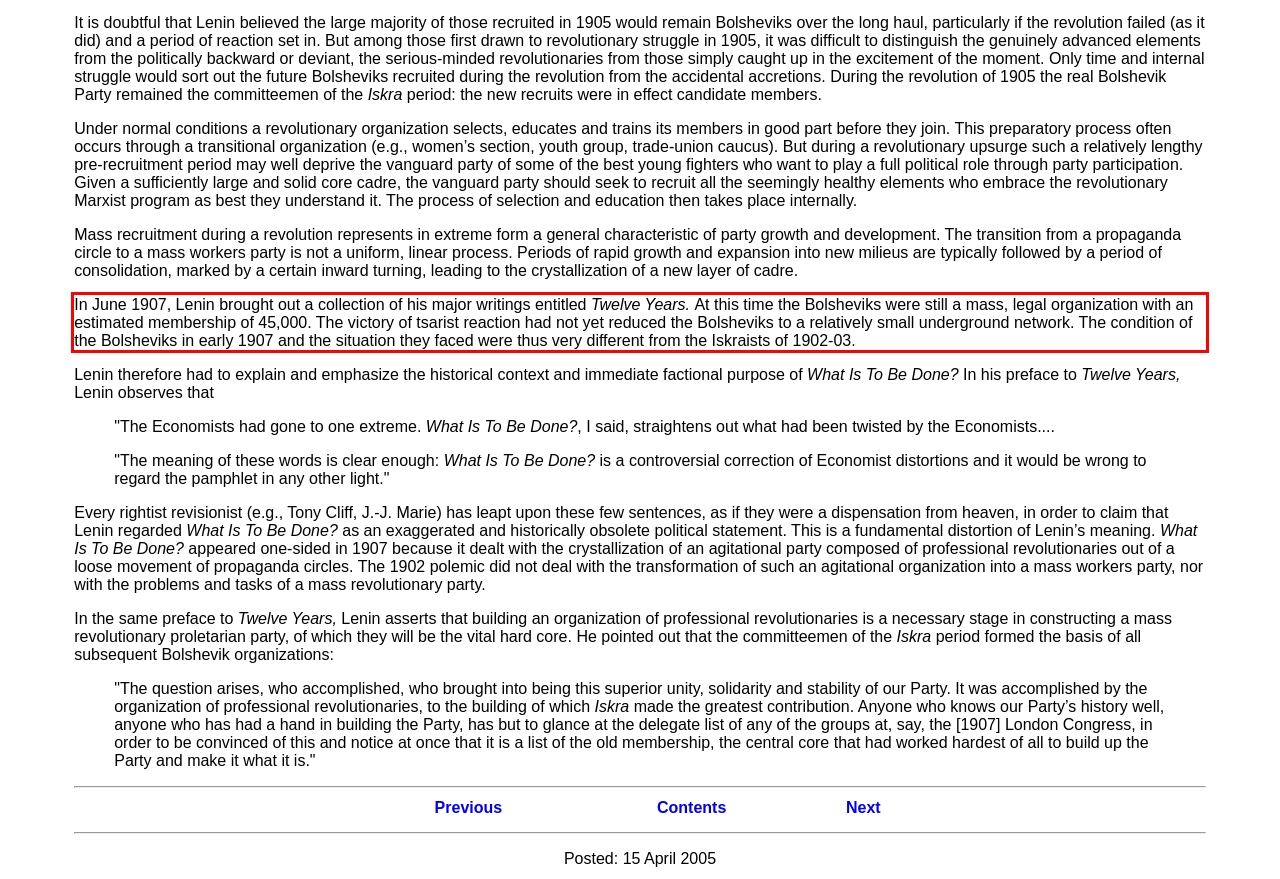Using OCR, extract the text content found within the red bounding box in the given webpage screenshot.

In June 1907, Lenin brought out a collection of his major writings entitled Twelve Years. At this time the Bolsheviks were still a mass, legal organization with an estimated membership of 45,000. The victory of tsarist reaction had not yet reduced the Bolsheviks to a relatively small underground network. The condition of the Bolsheviks in early 1907 and the situation they faced were thus very different from the Iskraists of 1902-03.